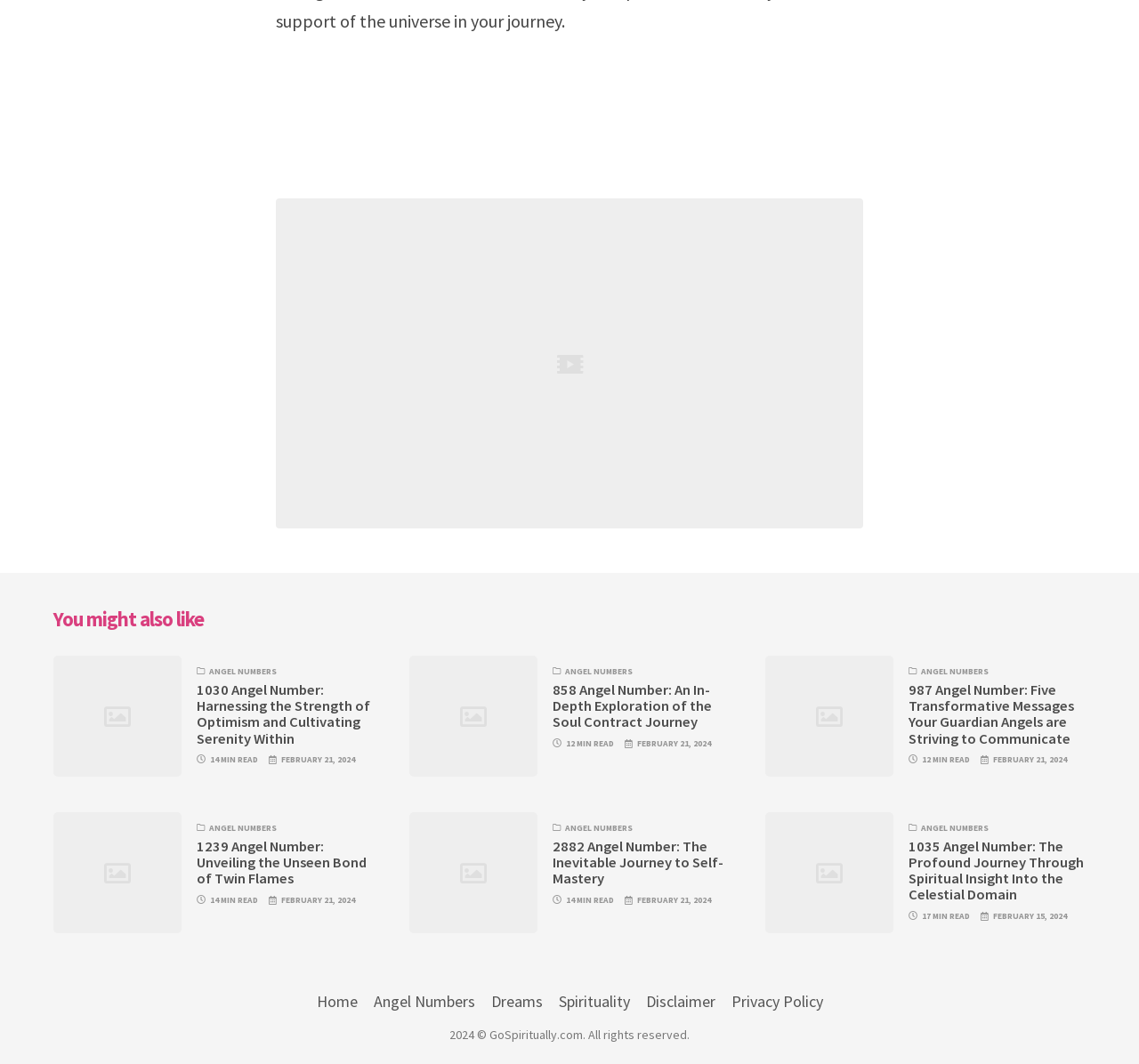Use a single word or phrase to answer this question: 
What is the name of the website?

GoSpiritually.com